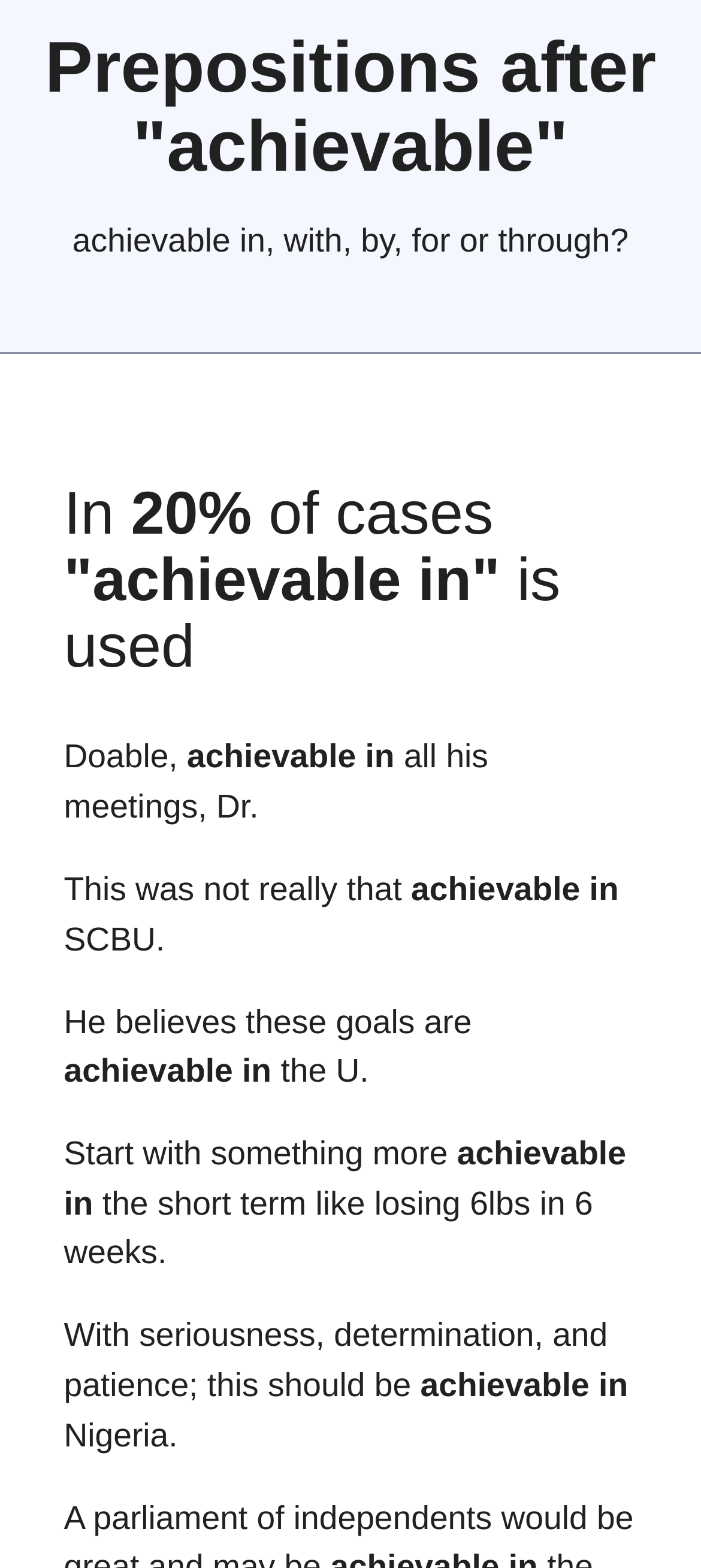Extract the primary headline from the webpage and present its text.

Prepositions after "achievable"